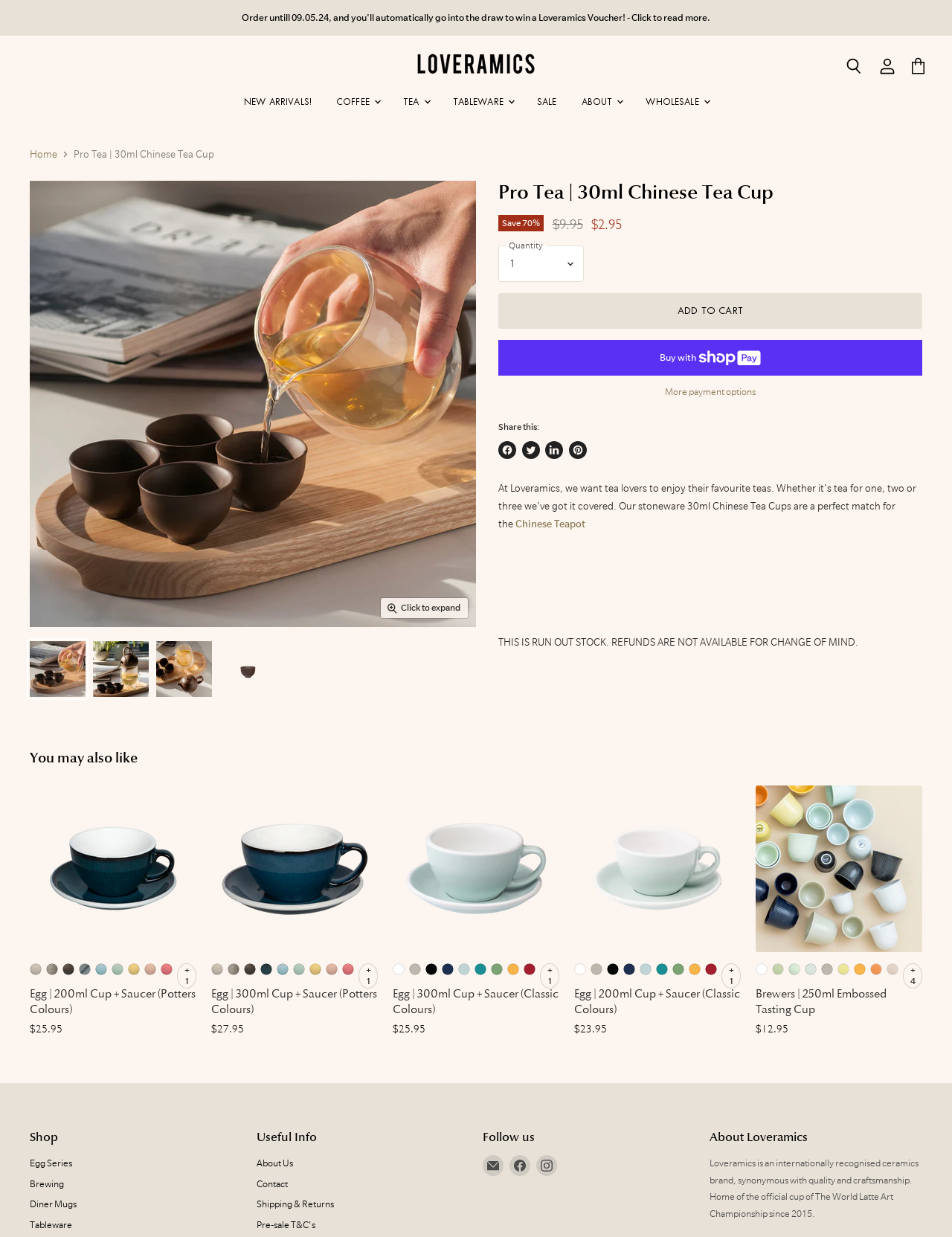Identify the bounding box coordinates of the clickable section necessary to follow the following instruction: "Add the 30ml Chinese Tea Cup to cart". The coordinates should be presented as four float numbers from 0 to 1, i.e., [left, top, right, bottom].

[0.523, 0.237, 0.969, 0.266]